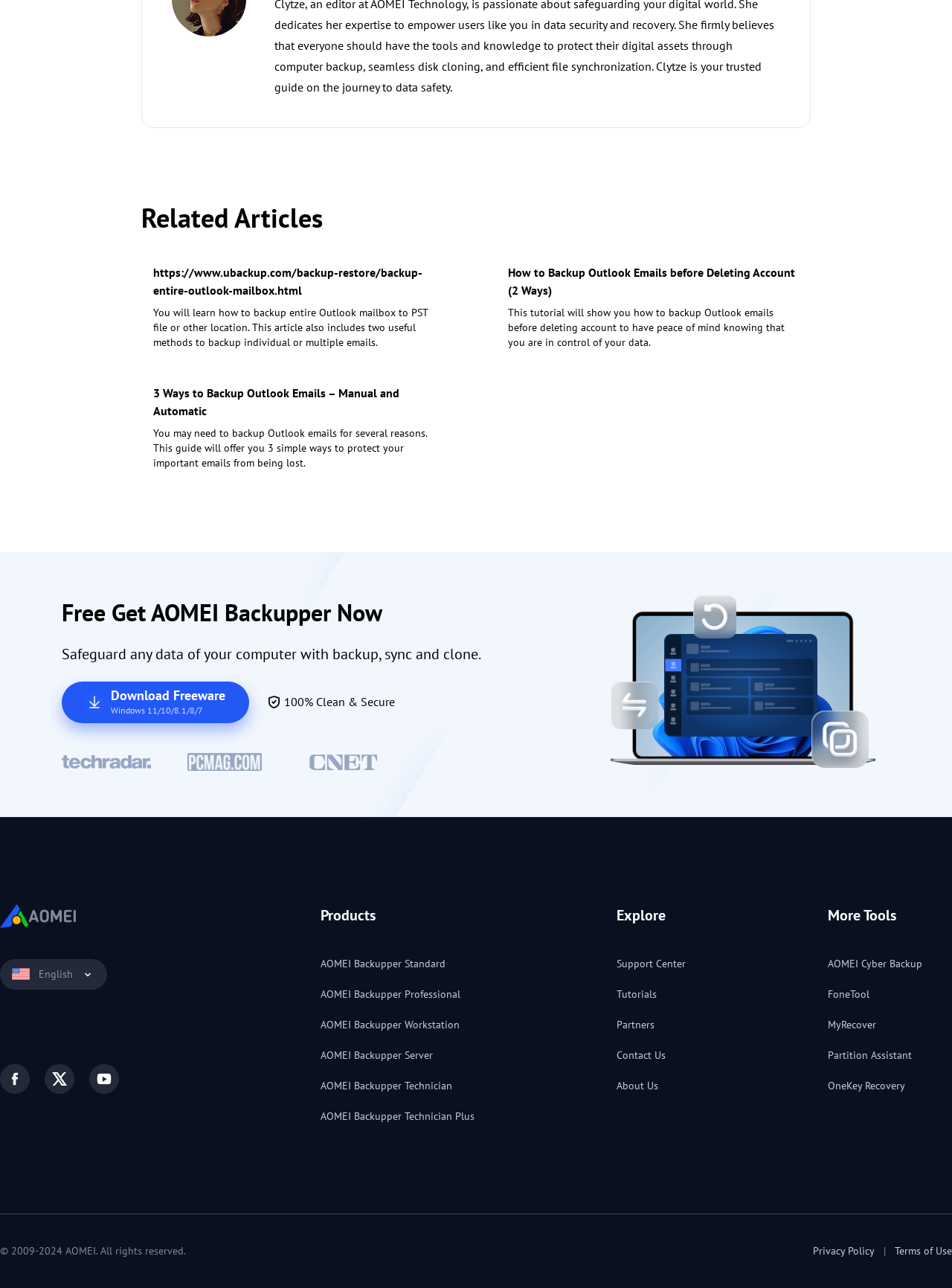What is the copyright year range of AOMEI?
Please provide a single word or phrase as your answer based on the screenshot.

2009-2024